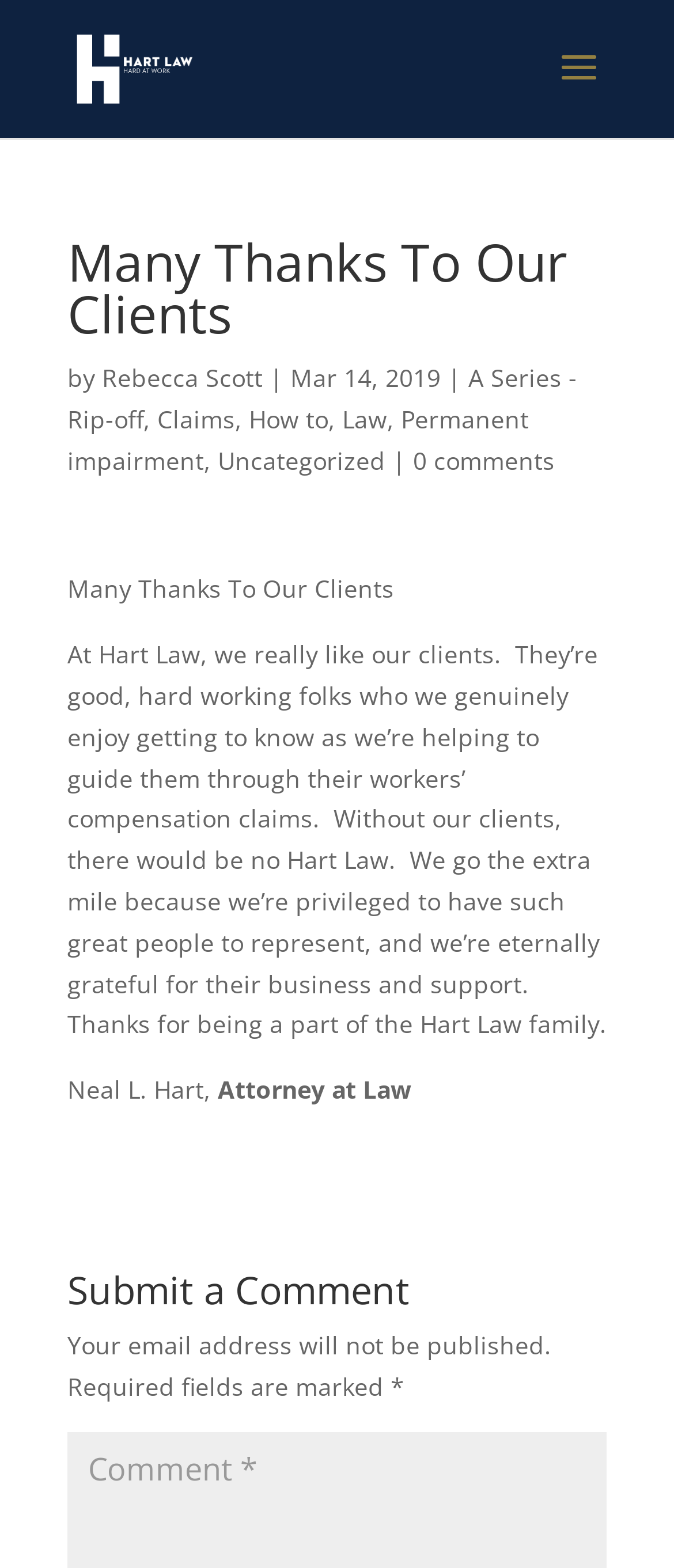Write an extensive caption that covers every aspect of the webpage.

The webpage appears to be a blog post or article from Hart Law Firm, with a title "Many Thanks To Our Clients". At the top, there is a link to the law firm's homepage, accompanied by a logo image. Below this, there is a heading with the title of the post, followed by the author's name, "Rebecca Scott", and the date "Mar 14, 2019".

The main content of the post is a heartfelt message expressing gratitude to the law firm's clients, describing them as good, hardworking people who are a pleasure to work with. The text is divided into several paragraphs, with a few links to related topics, such as "Claims", "How to", and "Law", scattered throughout.

On the right side of the page, there are several links to categories, including "A Series - Rip-off", "Permanent impairment", and "Uncategorized", as well as a link to "0 comments" indicating that there are no comments on the post.

At the bottom of the page, there is a section for submitting a comment, with a heading "Submit a Comment" and a text field labeled "Comment *". There are also some notes about required fields and the fact that email addresses will not be published.

Overall, the page has a simple and clean layout, with a focus on the main content of the post and a few related links and features.